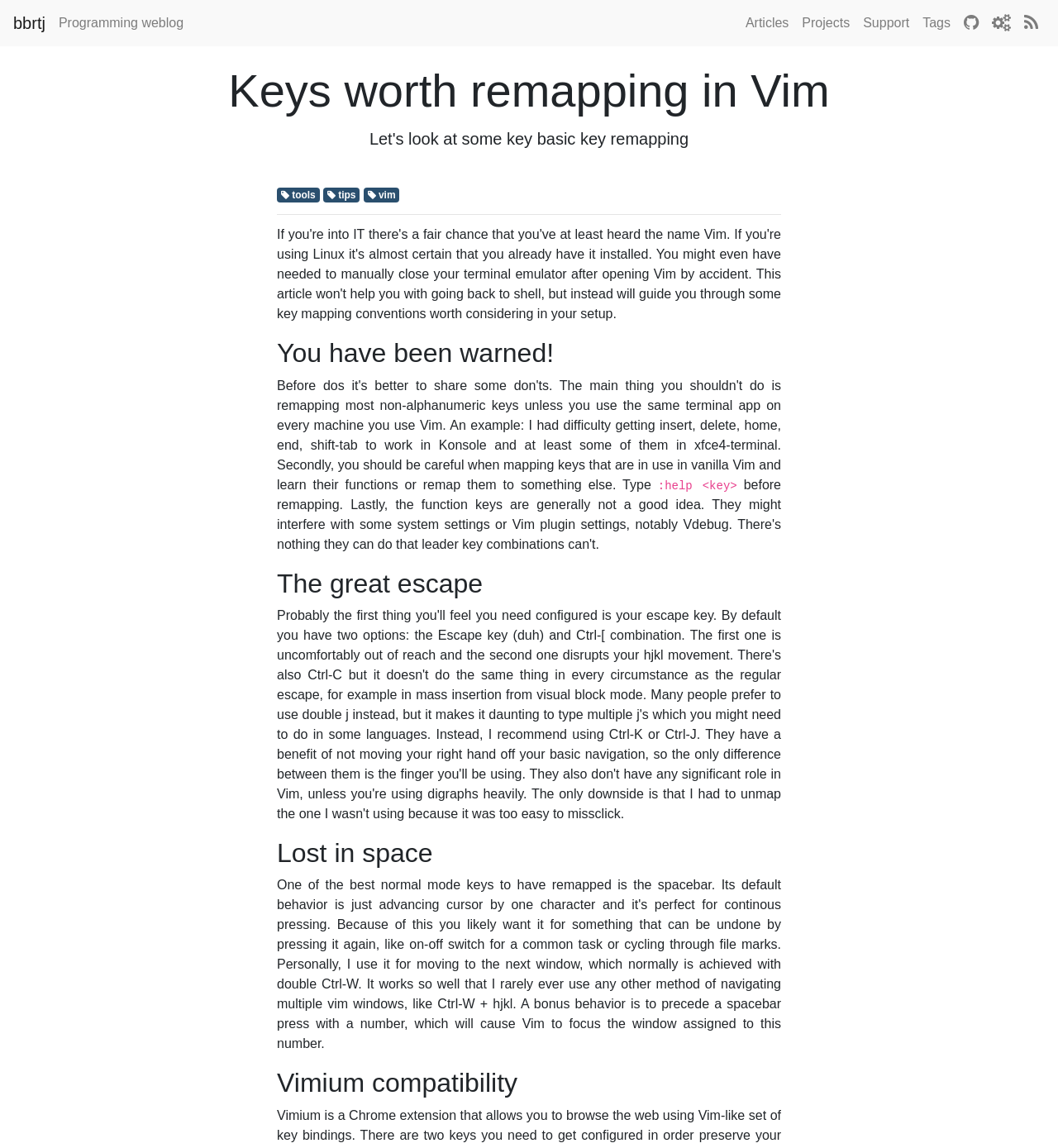What is the text above the horizontal separator?
Based on the image, answer the question with a single word or brief phrase.

Keys worth remapping in Vim